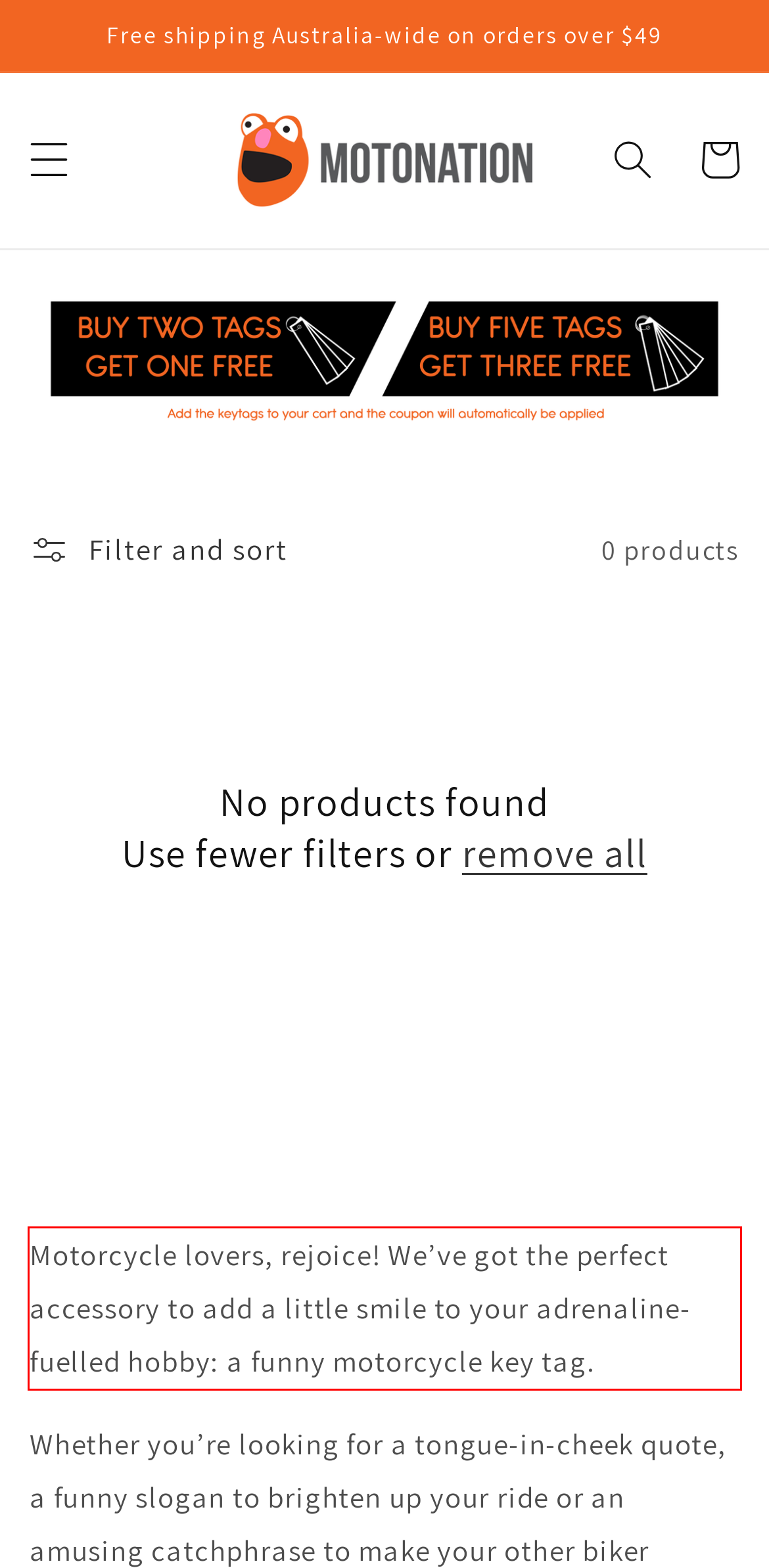In the screenshot of the webpage, find the red bounding box and perform OCR to obtain the text content restricted within this red bounding box.

Motorcycle lovers, rejoice! We’ve got the perfect accessory to add a little smile to your adrenaline-fuelled hobby: a funny motorcycle key tag.